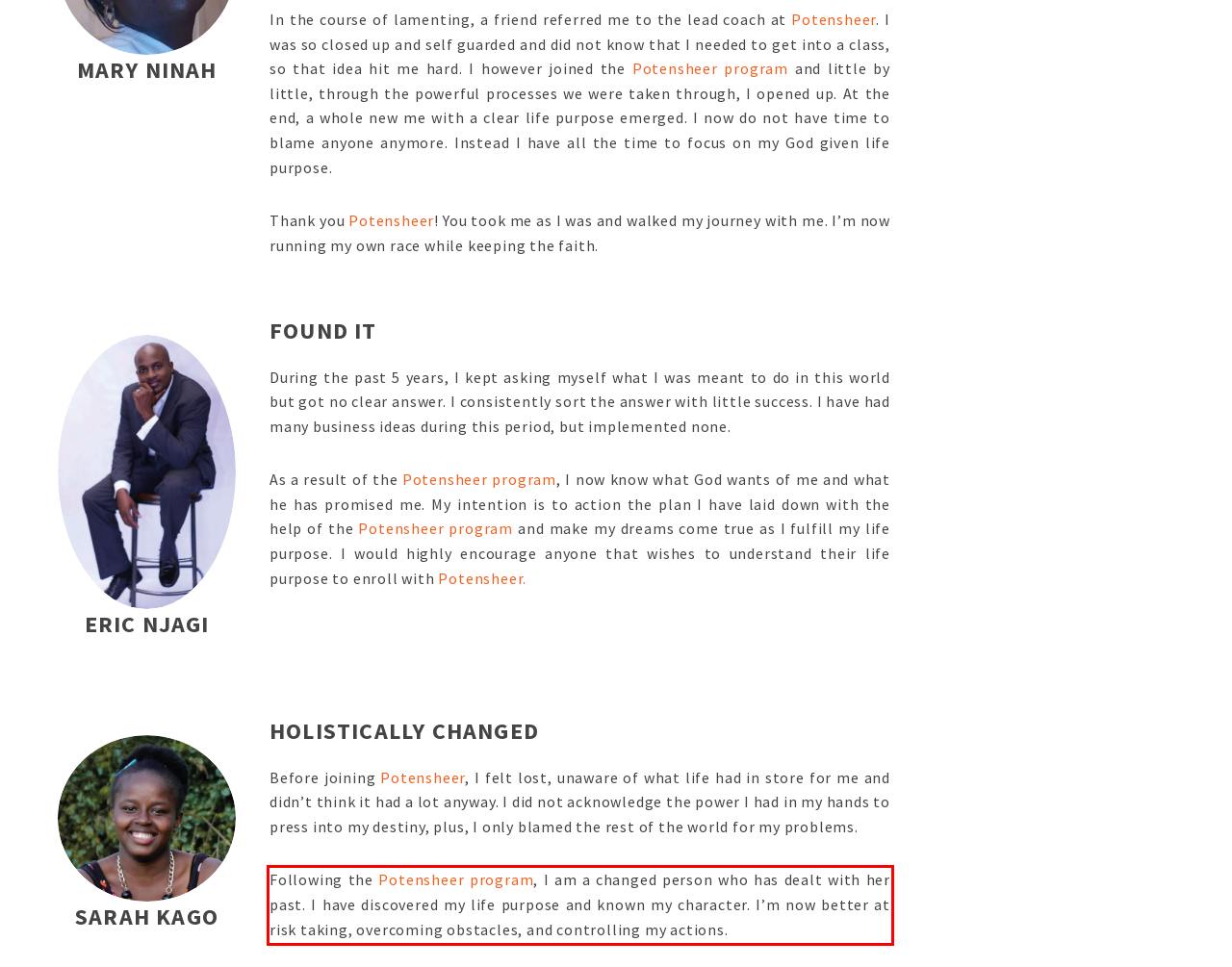Please use OCR to extract the text content from the red bounding box in the provided webpage screenshot.

Following the Potensheer program, I am a changed person who has dealt with her past. I have discovered my life purpose and known my character. I’m now better at risk taking, overcoming obstacles, and controlling my actions.